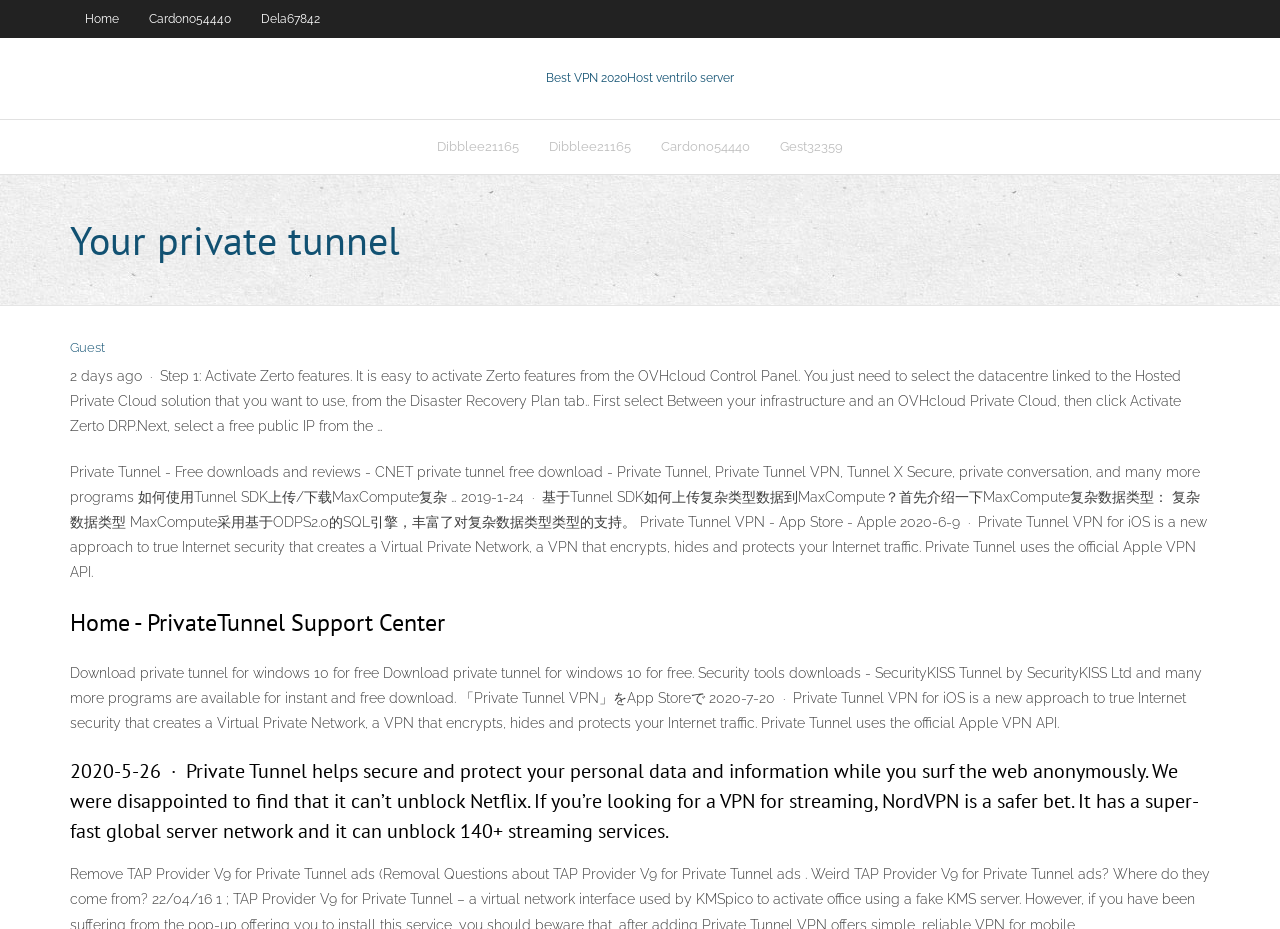Locate the bounding box coordinates of the element that should be clicked to execute the following instruction: "Read more about Hangul stroke order by clicking on 'Korean Hangul letters'".

None